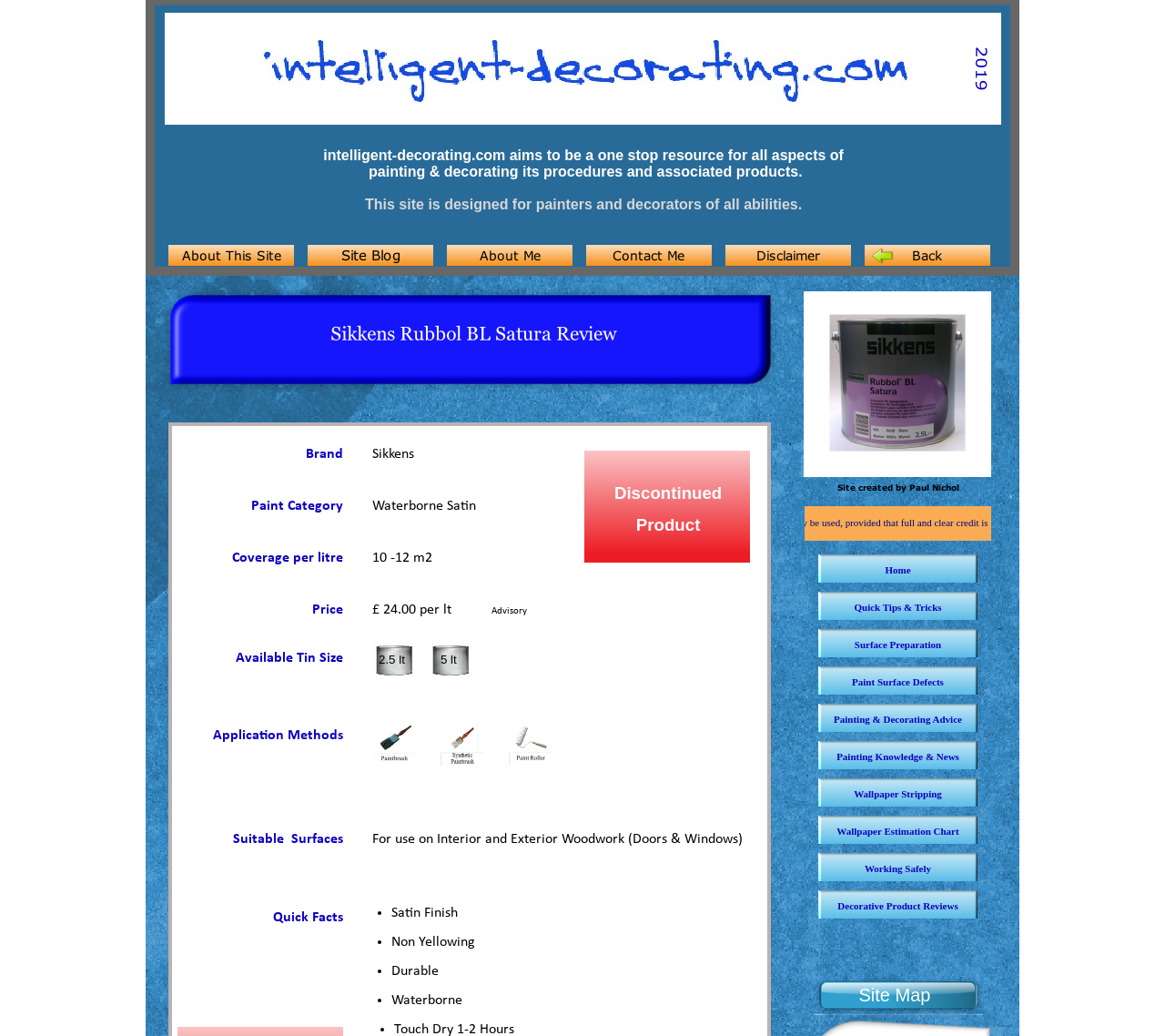Extract the bounding box coordinates of the UI element described by: "VISIT OUR WEBPAGE". The coordinates should include four float numbers ranging from 0 to 1, e.g., [left, top, right, bottom].

None